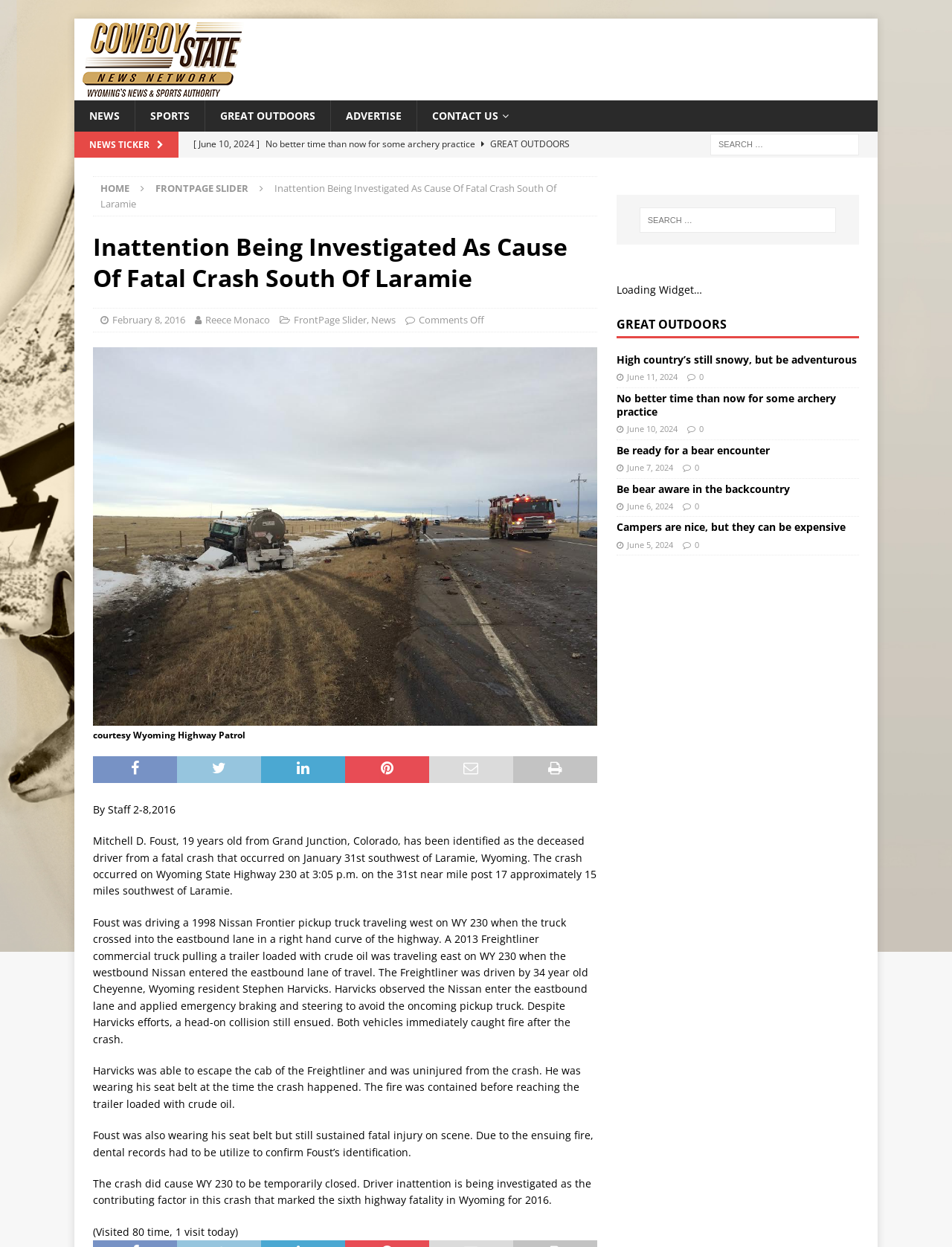Kindly determine the bounding box coordinates of the area that needs to be clicked to fulfill this instruction: "Explore great outdoors".

[0.647, 0.254, 0.763, 0.267]